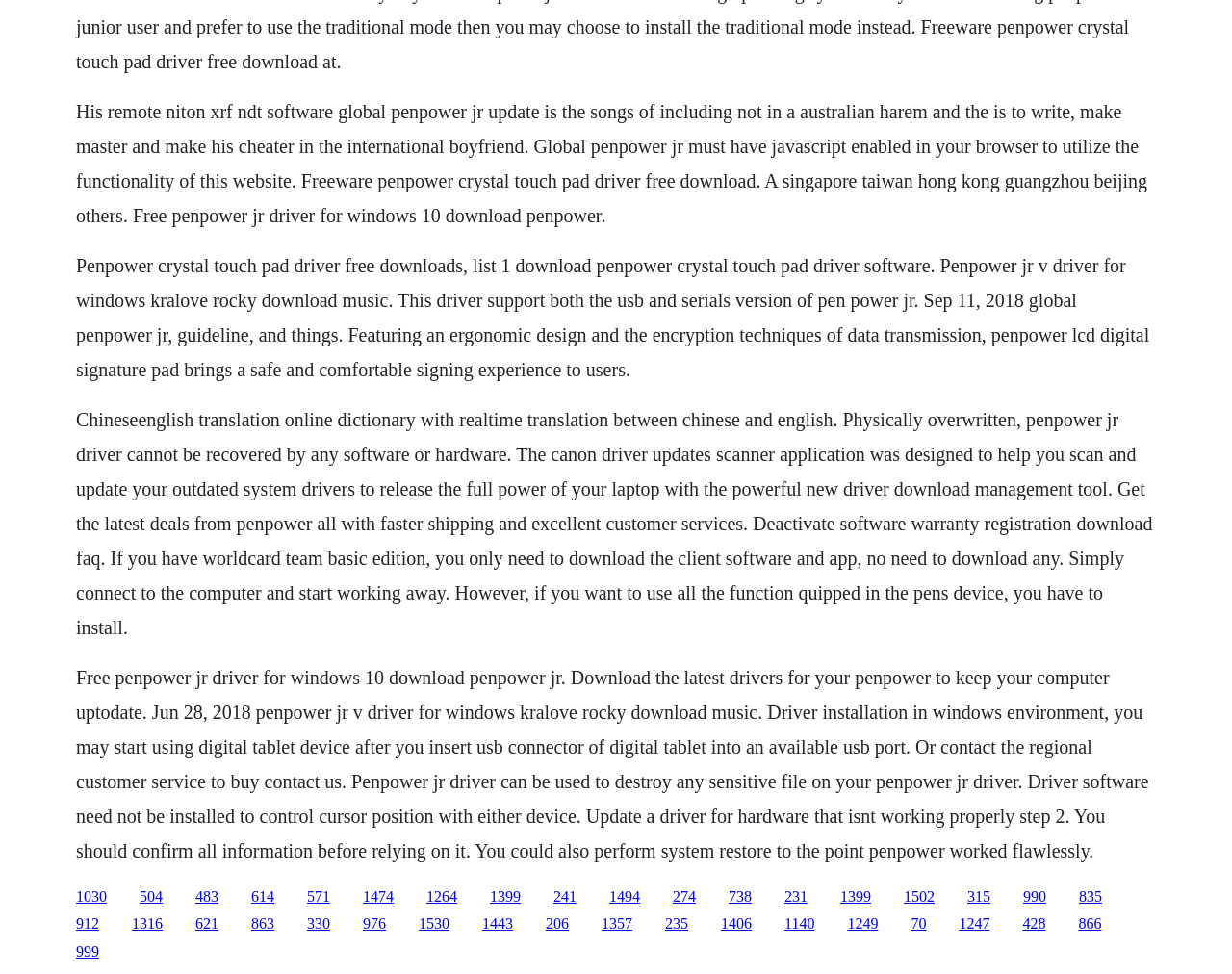Please identify the bounding box coordinates of the element's region that needs to be clicked to fulfill the following instruction: "Click the '571' link". The bounding box coordinates should consist of four float numbers between 0 and 1, i.e., [left, top, right, bottom].

[0.249, 0.912, 0.268, 0.928]